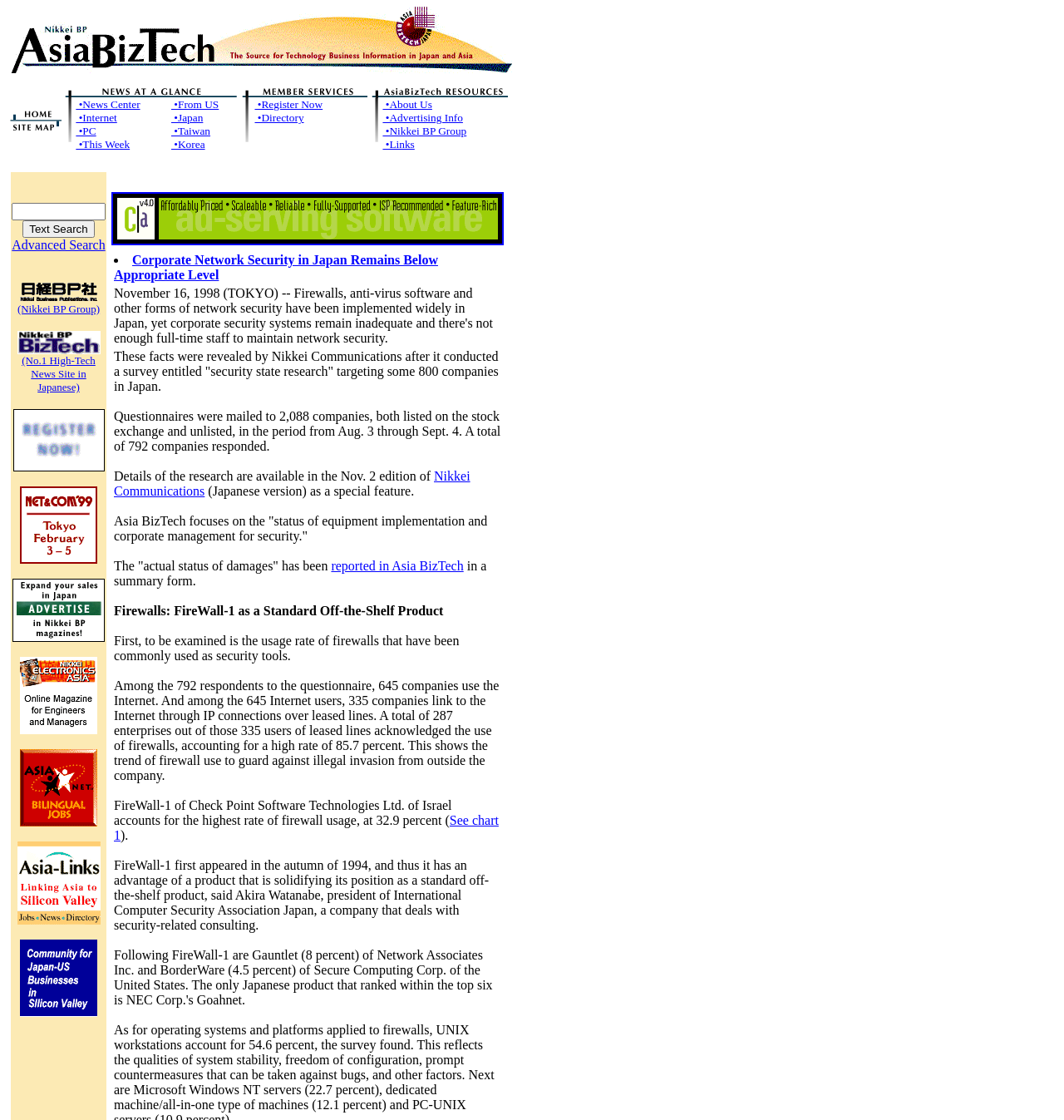Specify the bounding box coordinates of the area to click in order to execute this command: 'Click on Top Page'. The coordinates should consist of four float numbers ranging from 0 to 1, and should be formatted as [left, top, right, bottom].

[0.006, 0.097, 0.061, 0.11]